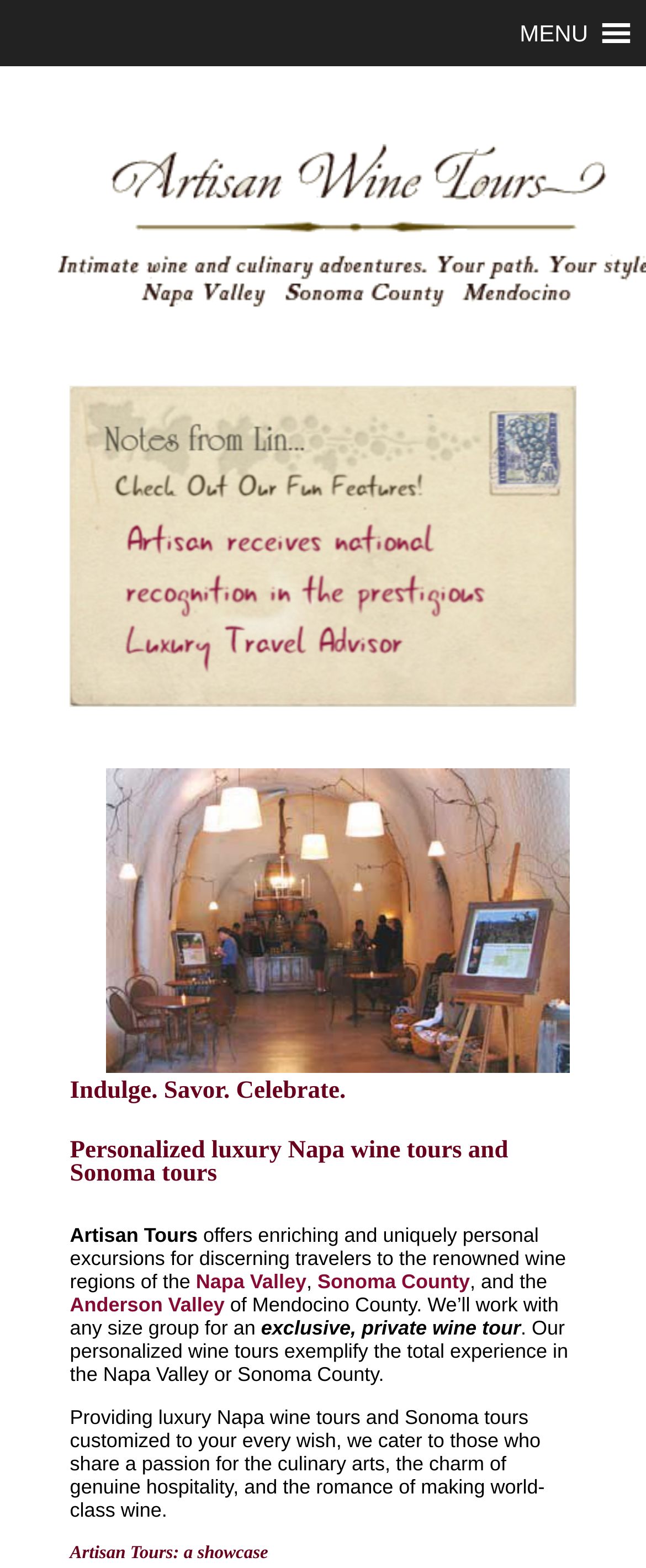Give the bounding box coordinates for this UI element: "alt="Notes from Lin"". The coordinates should be four float numbers between 0 and 1, arranged as [left, top, right, bottom].

[0.108, 0.459, 0.892, 0.474]